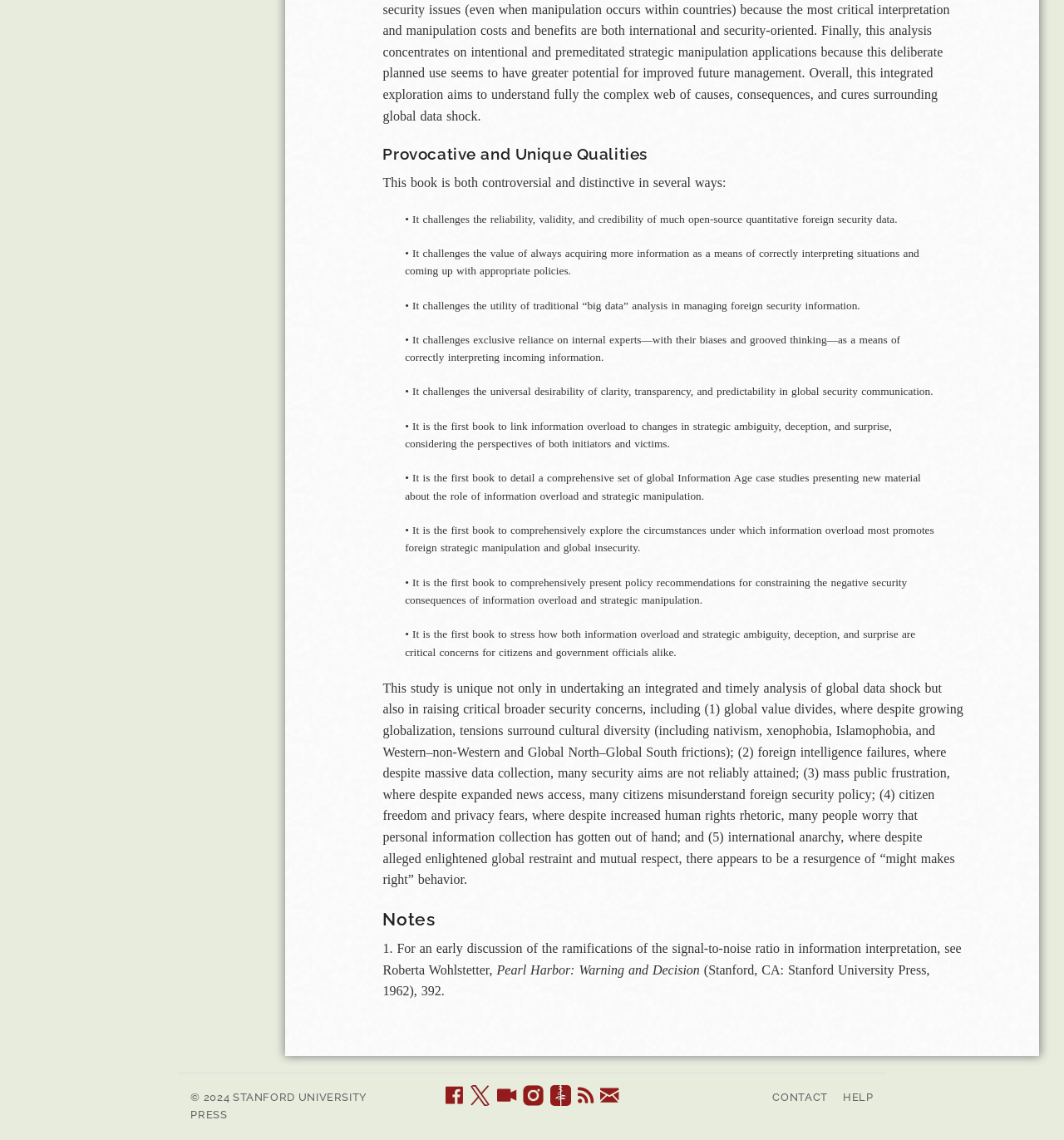How many social media links are available at the bottom of the page?
Refer to the image and provide a concise answer in one word or phrase.

5